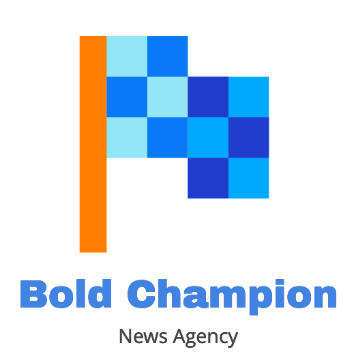Reply to the question with a brief word or phrase: What is written underneath 'Bold Champion' in the logo?

News Agency